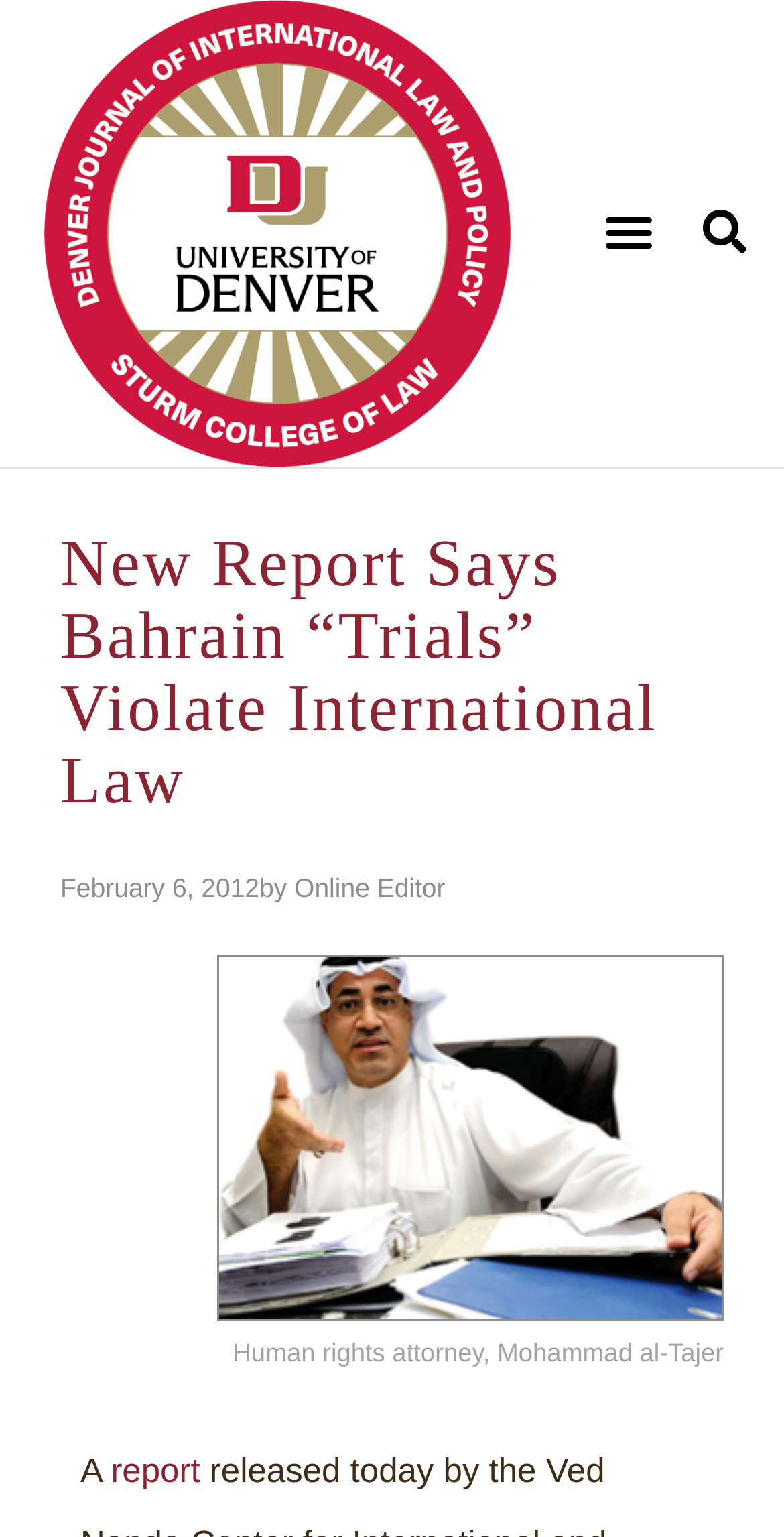Write an extensive caption that covers every aspect of the webpage.

The webpage appears to be an article page from the Denver Journal of International Law & Policy. At the top, there is a navigation section with a link on the left and a menu toggle button on the right. Next to the menu toggle button, there is a search bar with a search button.

Below the navigation section, the main content of the article begins with a heading that reads "New Report Says Bahrain “Trials” Violate International Law". This heading is followed by a link to the publication date, "February 6, 2012", and the author's name, "Online Editor".

The article features an image of a human rights attorney, Mohammad al-Tajer, which takes up a significant portion of the page. The image is accompanied by a figcaption, but its text is not provided. 

At the bottom of the page, there is a section with a single letter "A" followed by a link to a report.